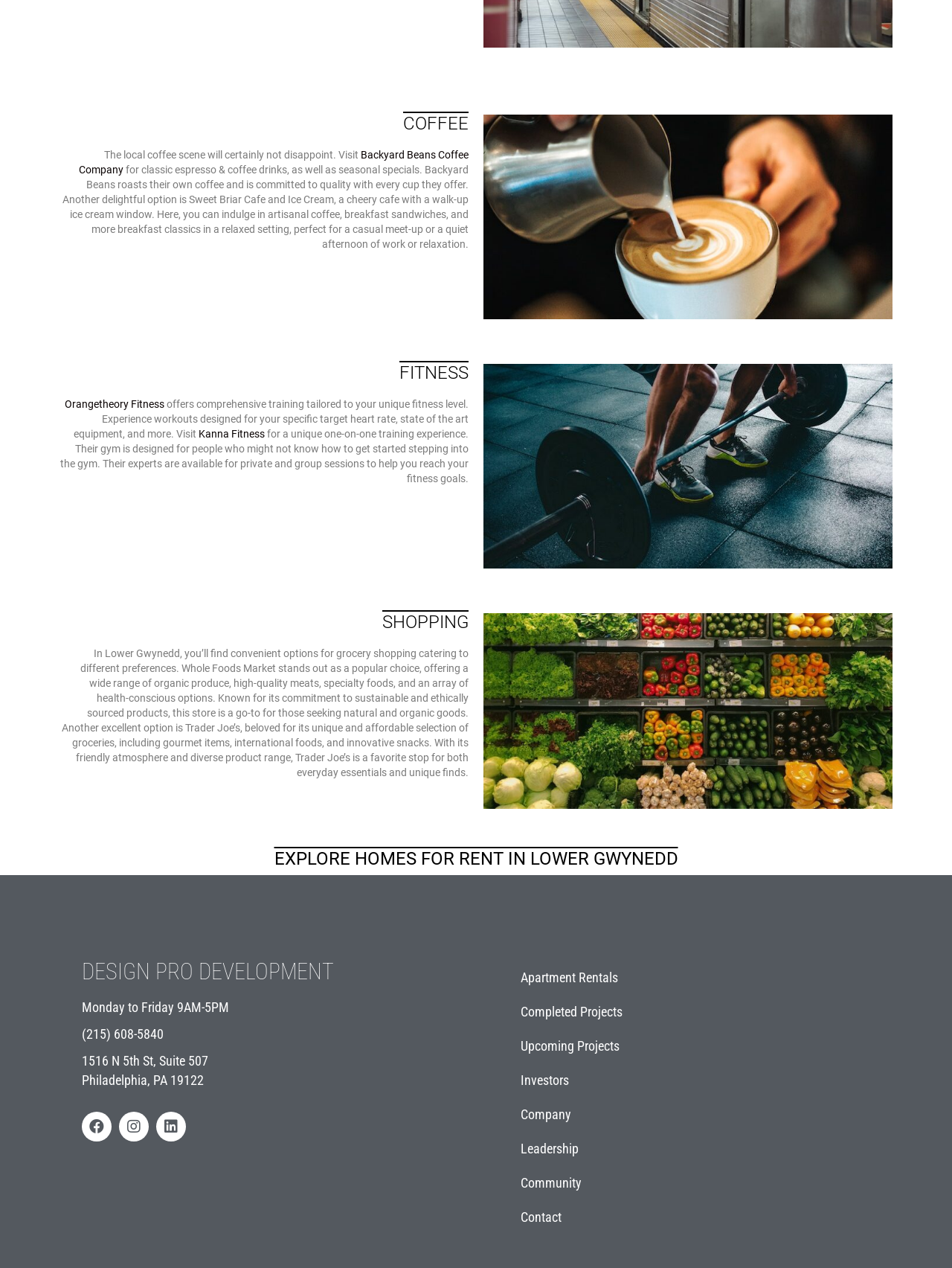Based on the provided description, "Leadership", find the bounding box of the corresponding UI element in the screenshot.

[0.531, 0.893, 0.914, 0.92]